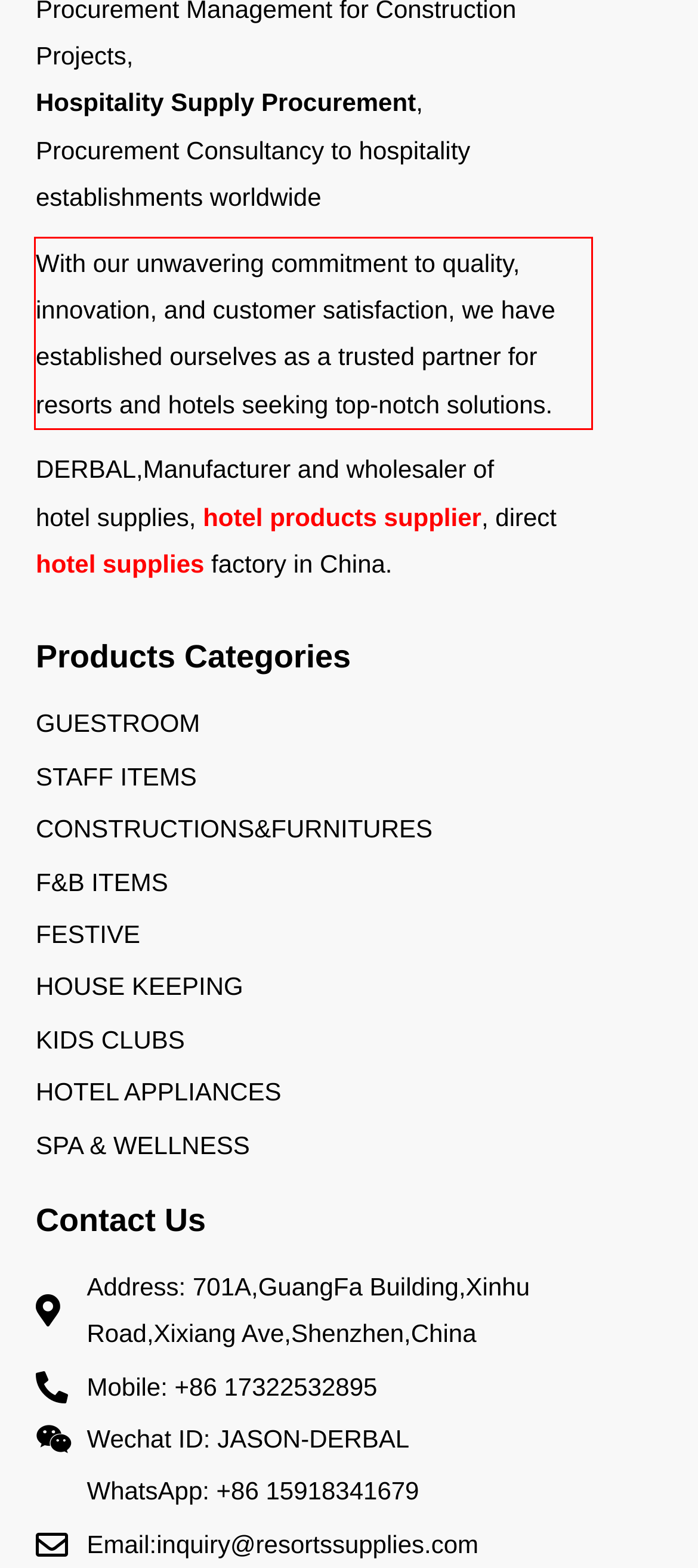You are looking at a screenshot of a webpage with a red rectangle bounding box. Use OCR to identify and extract the text content found inside this red bounding box.

With our unwavering commitment to quality, innovation, and customer satisfaction, we have established ourselves as a trusted partner for resorts and hotels seeking top-notch solutions.